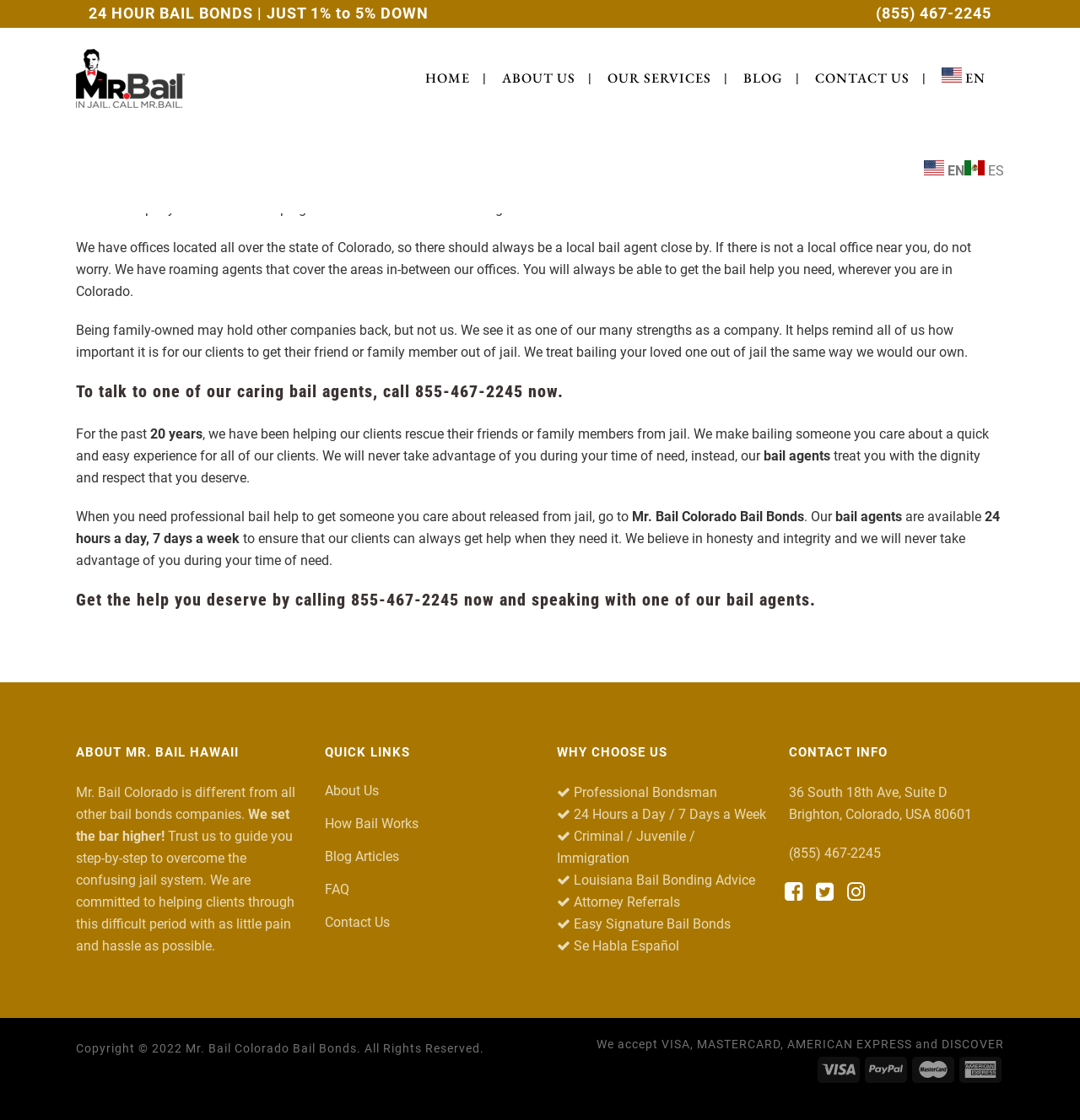Locate the bounding box coordinates of the element's region that should be clicked to carry out the following instruction: "Click the 'ABOUT US' link". The coordinates need to be four float numbers between 0 and 1, i.e., [left, top, right, bottom].

[0.452, 0.025, 0.546, 0.115]